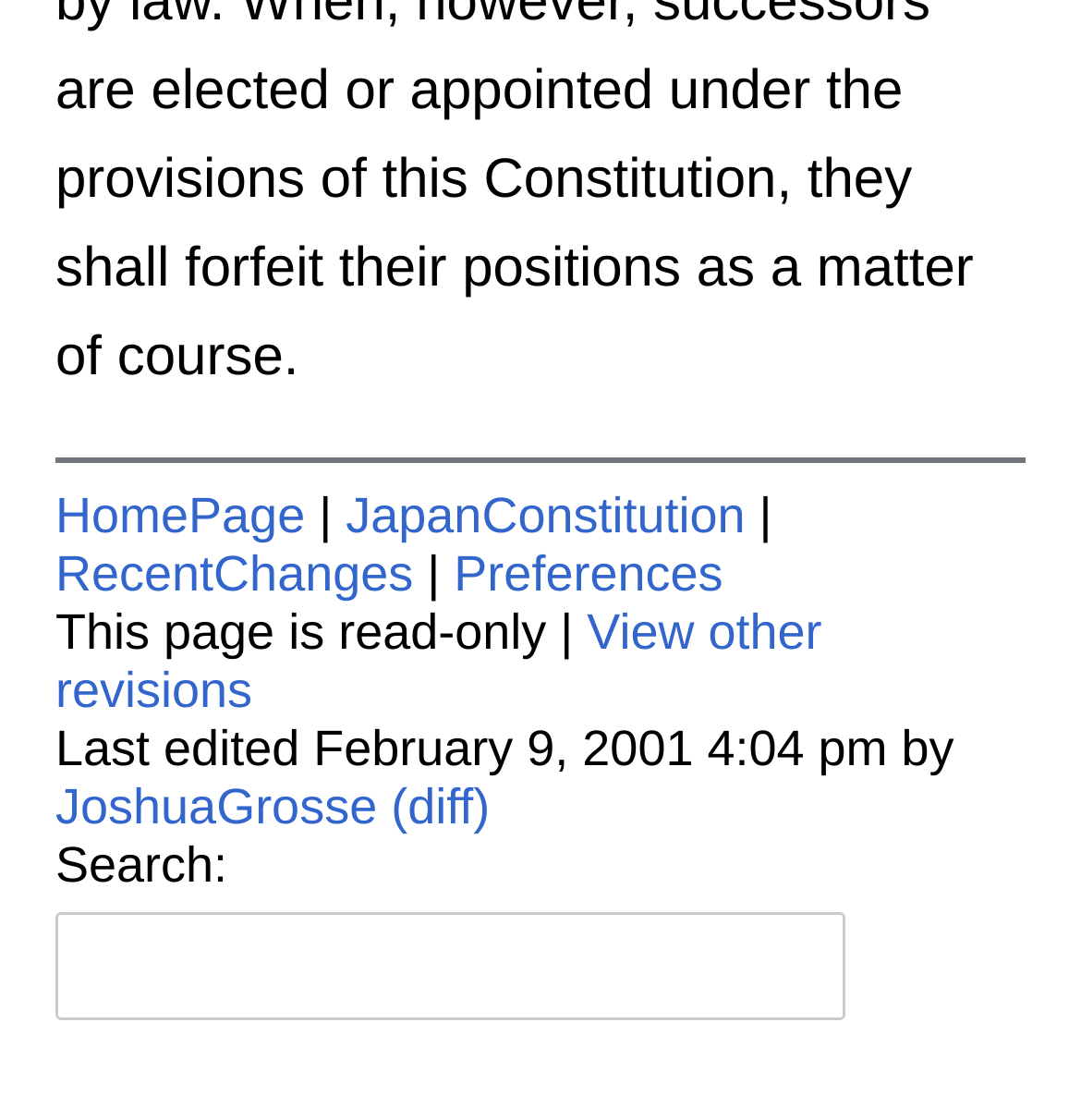Is the current page editable?
Could you give a comprehensive explanation in response to this question?

I found this information by looking at the text 'This page is read-only', which indicates that the current page cannot be edited.